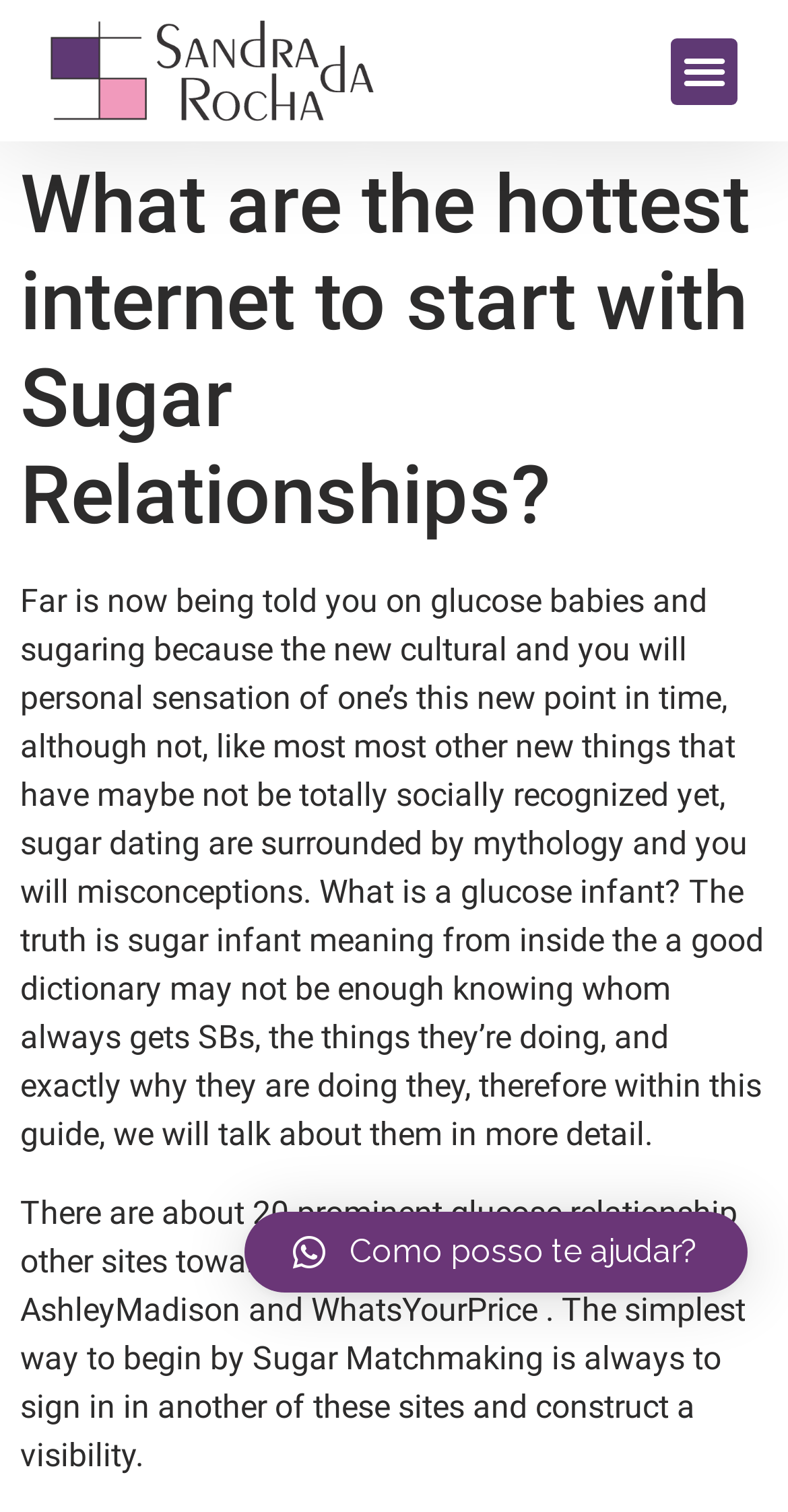Given the description of a UI element: "Menu", identify the bounding box coordinates of the matching element in the webpage screenshot.

[0.851, 0.025, 0.936, 0.069]